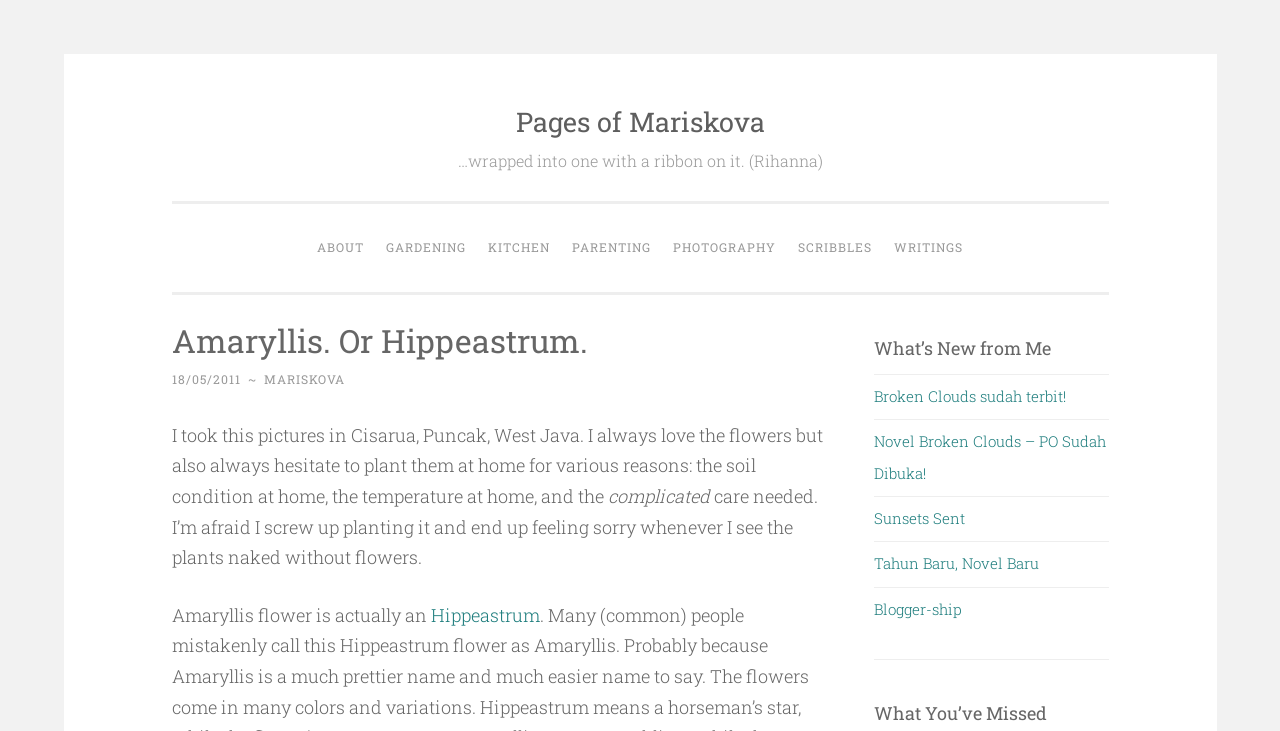What is the author's concern about planting flowers at home?
Refer to the image and offer an in-depth and detailed answer to the question.

The text 'I always love the flowers but also always hesitate to plant them at home for various reasons: the soil condition at home, the temperature at home, and the complicated care needed.' indicates that the author is concerned about the soil condition, temperature, and care needed when planting flowers at home.